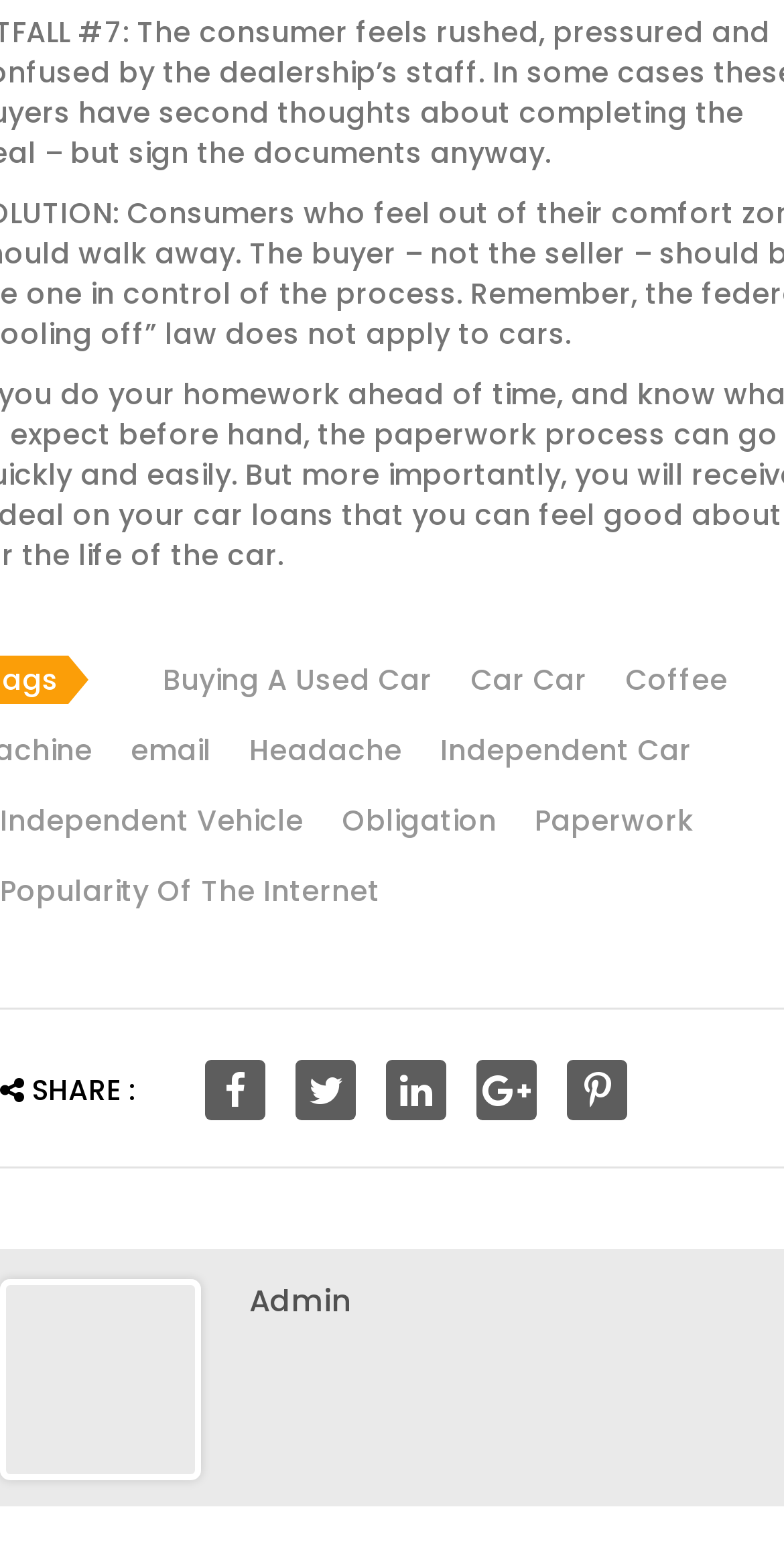Please find the bounding box coordinates of the element that must be clicked to perform the given instruction: "Share on social media". The coordinates should be four float numbers from 0 to 1, i.e., [left, top, right, bottom].

[0.262, 0.678, 0.338, 0.717]